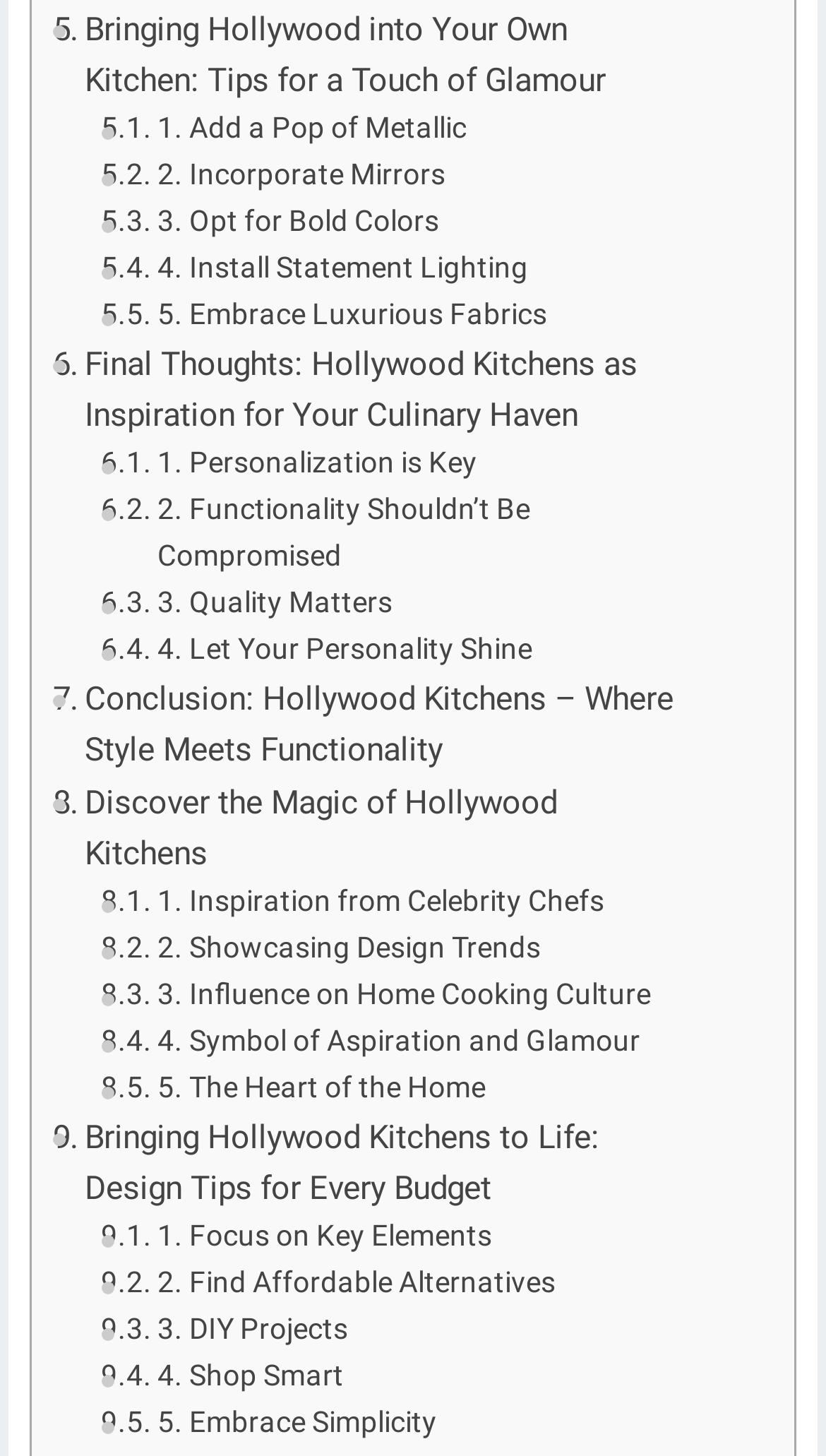Please identify the bounding box coordinates of where to click in order to follow the instruction: "View 'Bringing Hollywood Kitchens to Life: Design Tips for Every Budget'".

[0.064, 0.763, 0.821, 0.834]